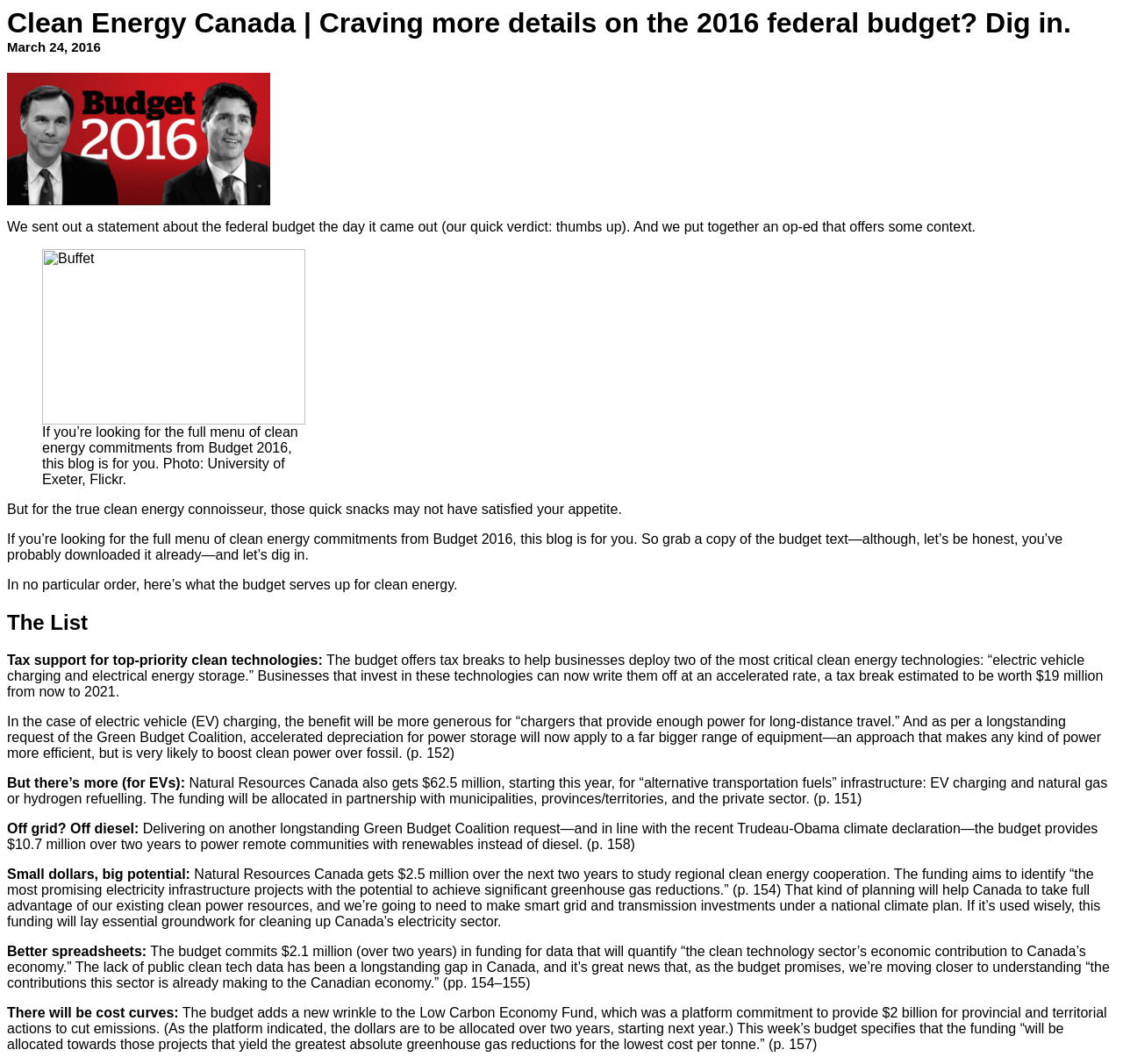Analyze the image and answer the question with as much detail as possible: 
What is the estimated value of the tax break for clean energy technologies?

The estimated value of the tax break for clean energy technologies can be found in the paragraph that discusses tax support for top-priority clean technologies, which states that the tax break is estimated to be worth $19 million from now to 2021.